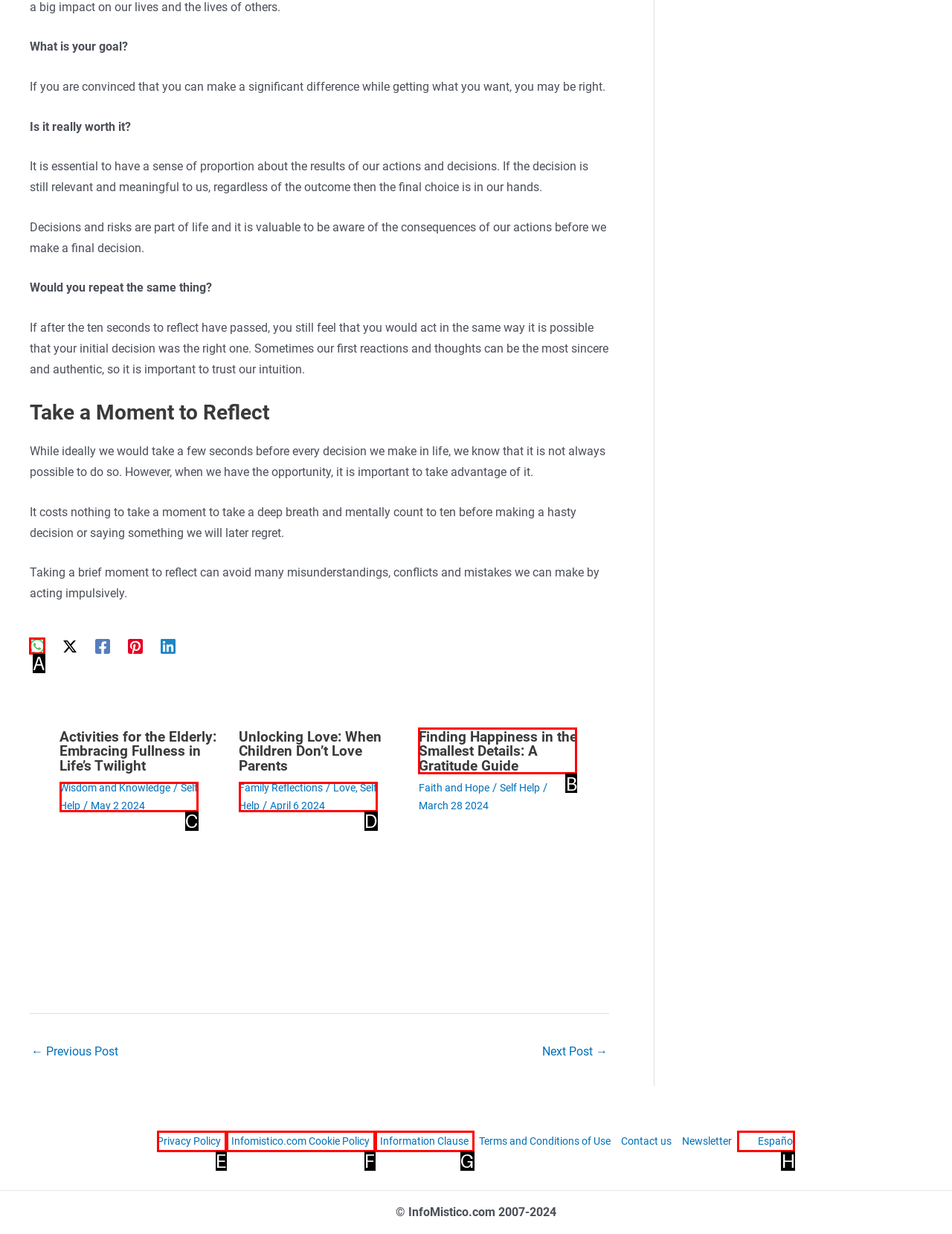Identify the correct UI element to click on to achieve the following task: Click on WhatsApp Respond with the corresponding letter from the given choices.

A